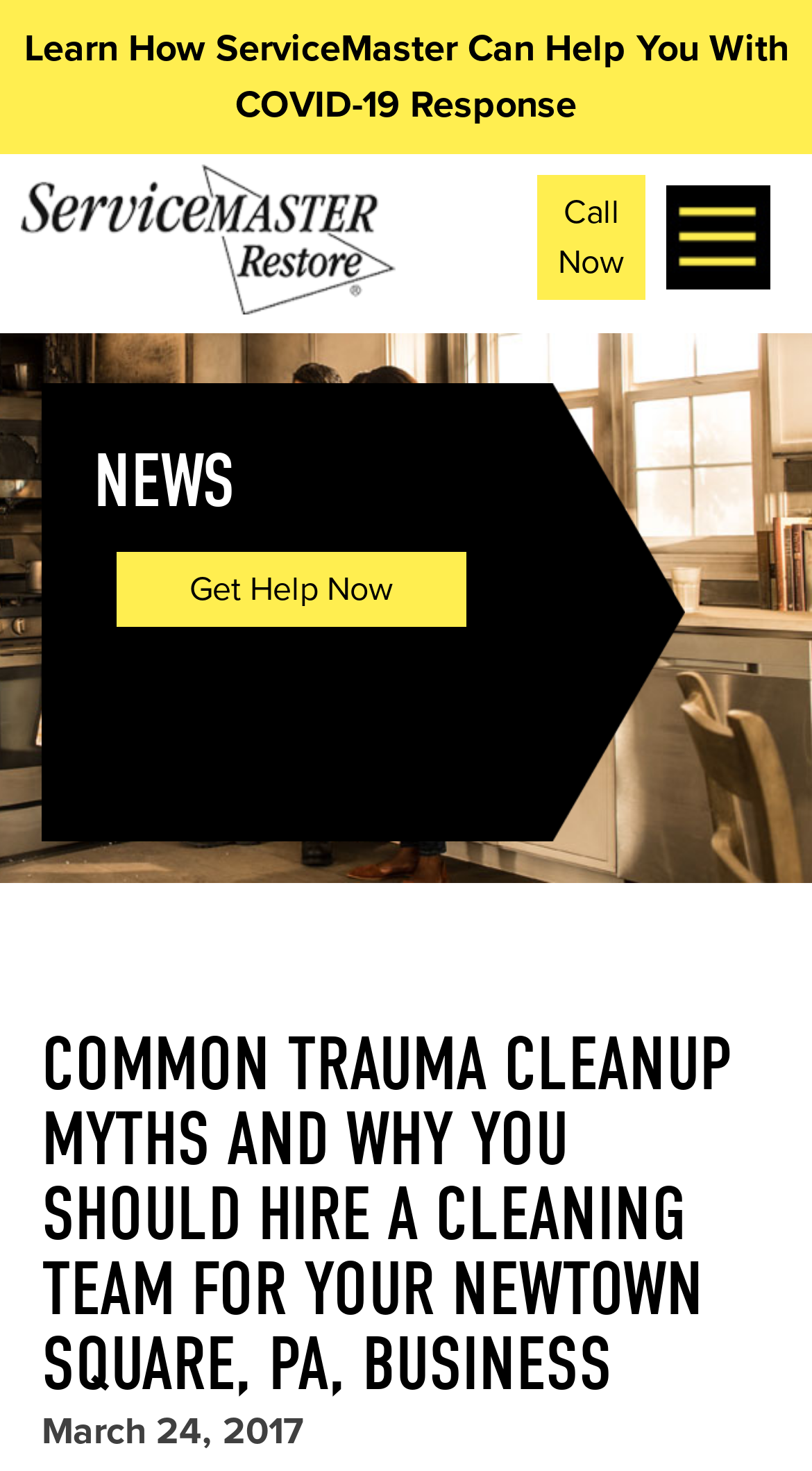What is the service offered by ServiceMaster?
Please provide a comprehensive answer based on the contents of the image.

I inferred this answer by looking at the link 'Learn How ServiceMaster Can Help You With COVID-19 Response' which suggests that ServiceMaster offers COVID-19 response services.